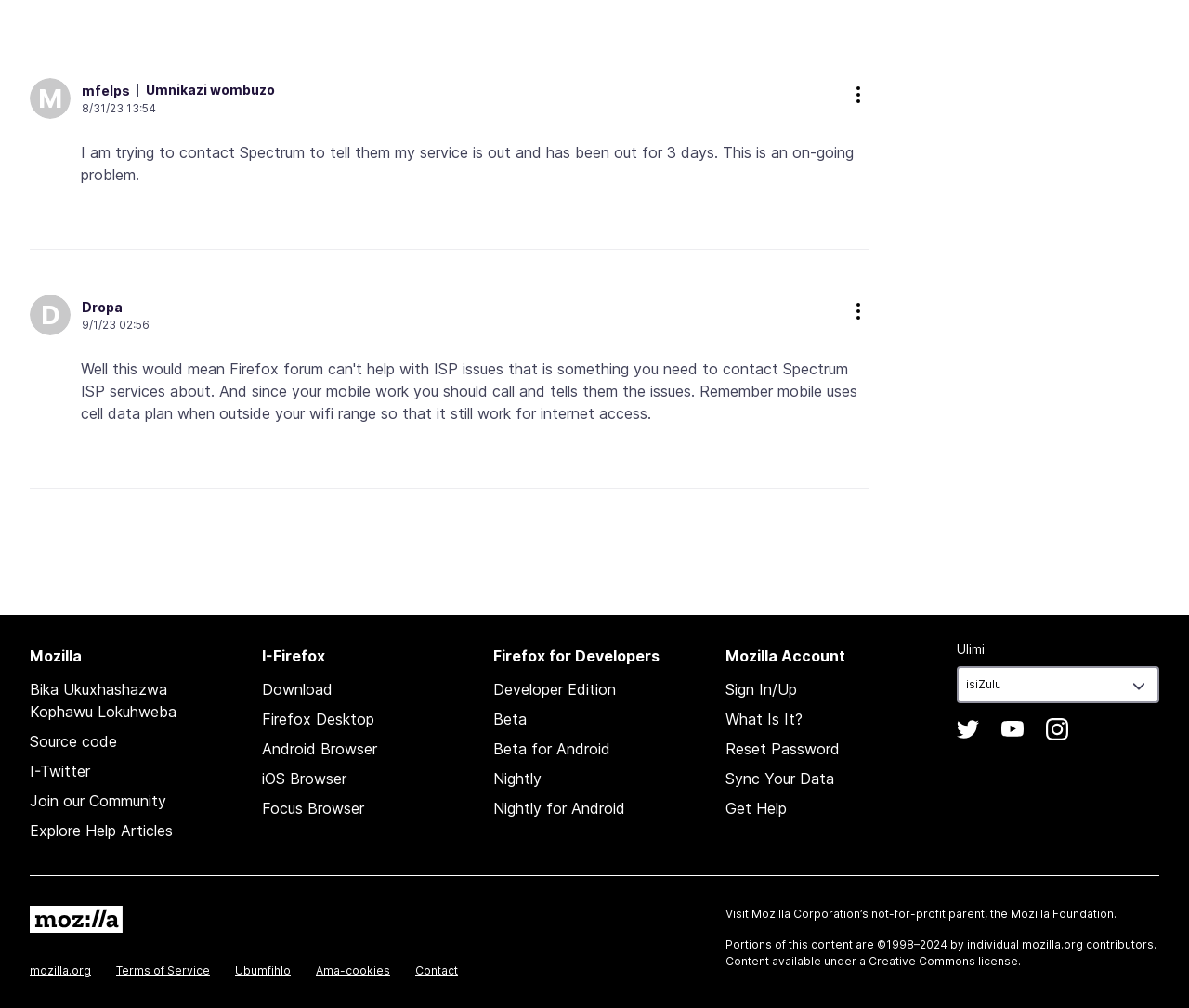Determine the bounding box coordinates of the element that should be clicked to execute the following command: "Download Firefox".

[0.22, 0.675, 0.279, 0.693]